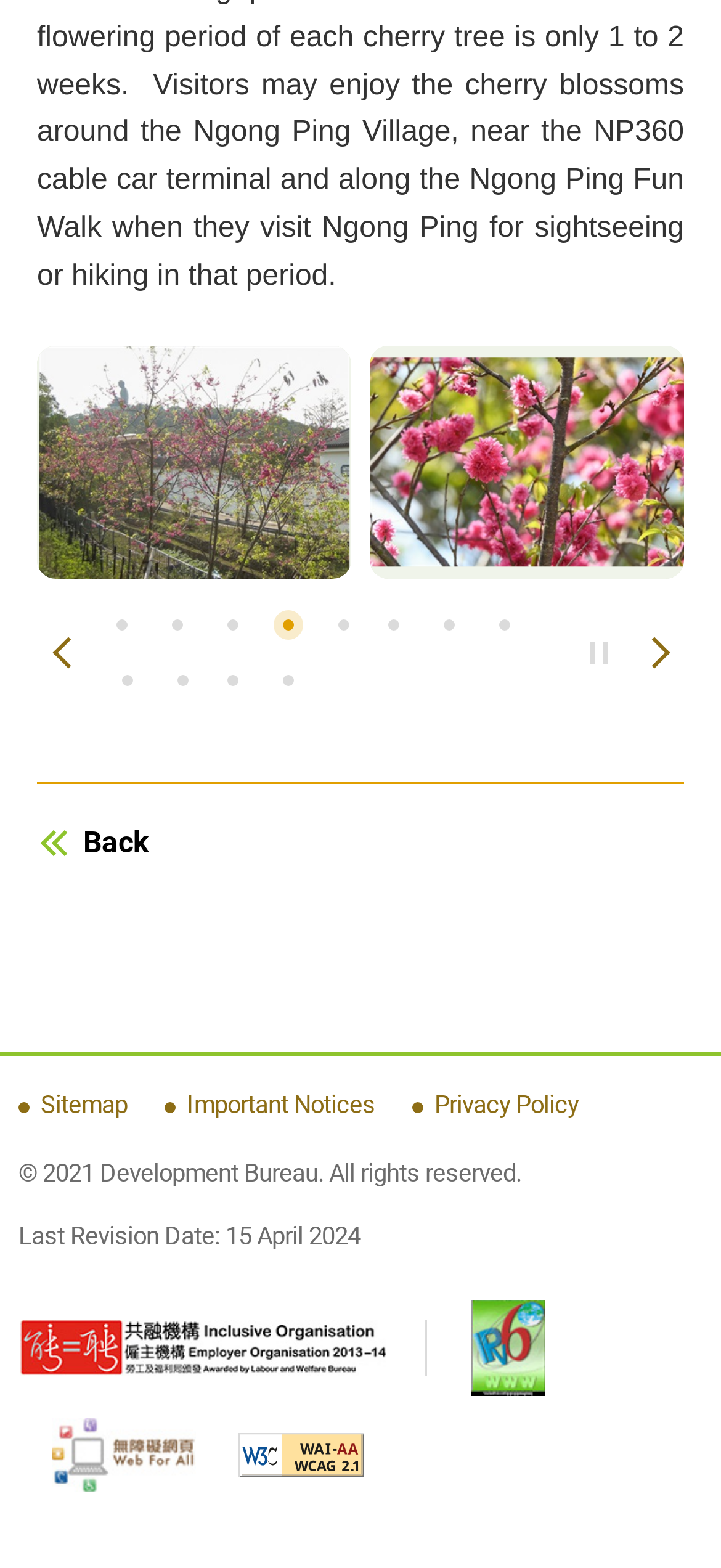Based on what you see in the screenshot, provide a thorough answer to this question: What type of trees are blooming in early spring?

The type of trees blooming in early spring can be determined by reading the text associated with the images on the webpage, which states 'Southern Early Cherry trees [Prunus cerasoides 'Nanguo'] at a riverside near Ngong Ping 360 Cable Car Terminal; blooming in early spring'.